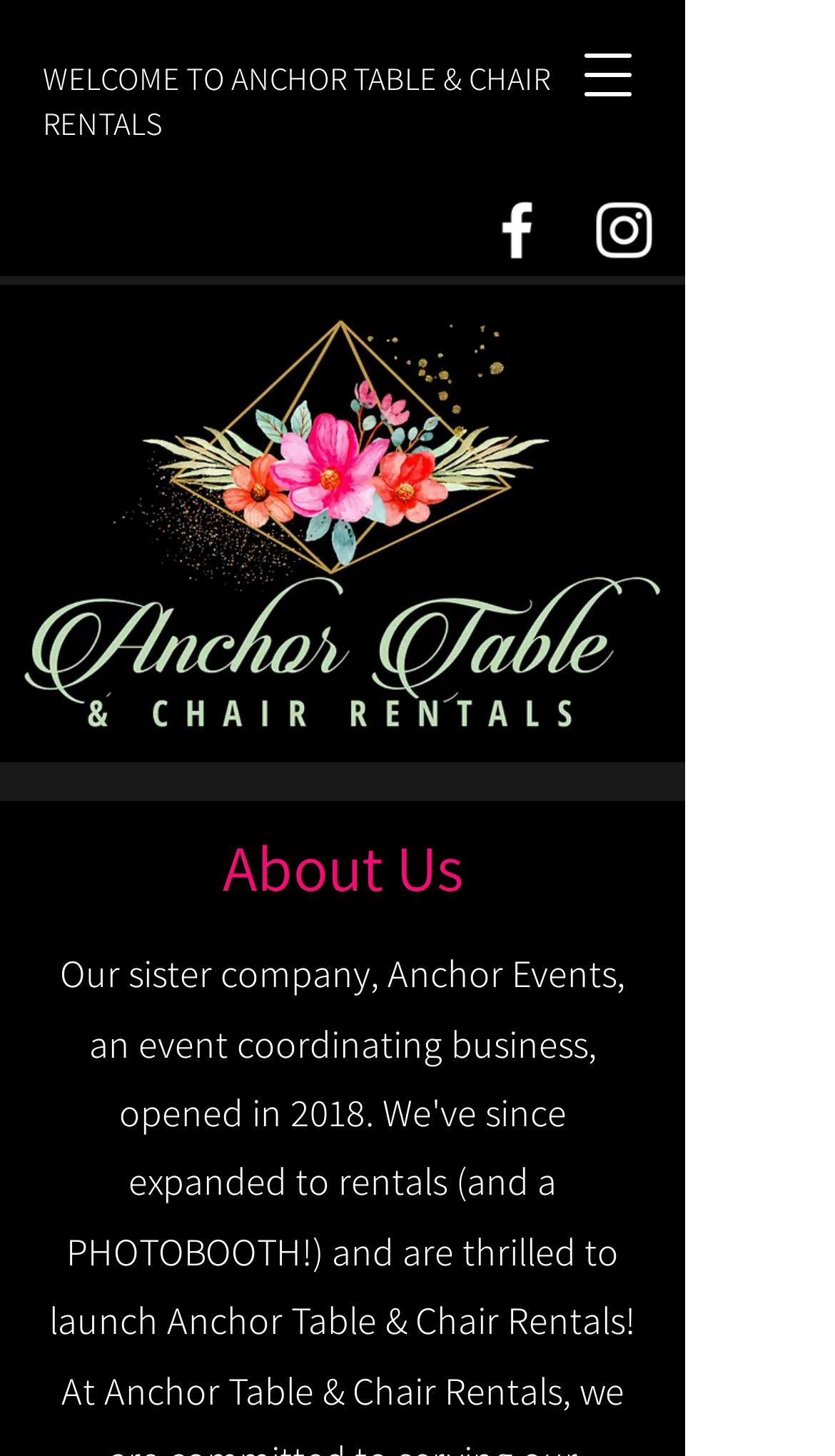Given the description: "aria-label="alt.text.label.Instagram"", determine the bounding box coordinates of the UI element. The coordinates should be formatted as four float numbers between 0 and 1, [left, top, right, bottom].

[0.703, 0.133, 0.792, 0.184]